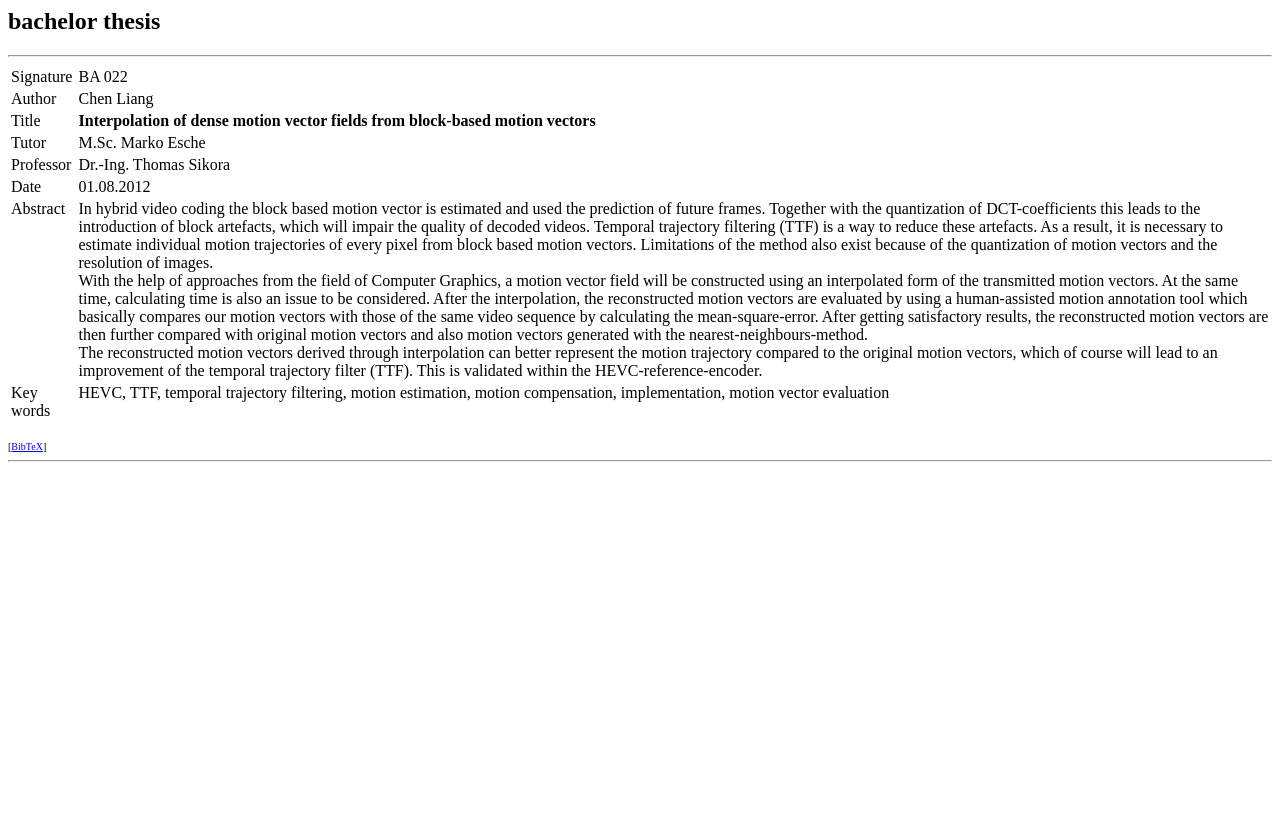Summarize the webpage with intricate details.

The webpage is titled "Publications" and appears to be a detailed description of a bachelor thesis. At the top, there is a heading "Bachelor Thesis" followed by a horizontal separator. Below the separator, there is a table with multiple rows, each containing two cells. The left cell of each row contains a label such as "Signature", "Author", "Title", "Tutor", "Professor", "Date", "Abstract", and "Key words". The right cell of each row contains the corresponding information, such as "BA 022", "Chen Liang", "Interpolation of dense motion vector fields from block-based motion vectors", "M.Sc. Marko Esche", "Dr.-Ing. Thomas Sikora", "01.08.2012", and a lengthy abstract describing the thesis. 

Below the table, there is a link to "BibTeX" and another horizontal separator at the bottom of the page. The overall structure of the webpage is organized and easy to follow, with clear labels and concise information.